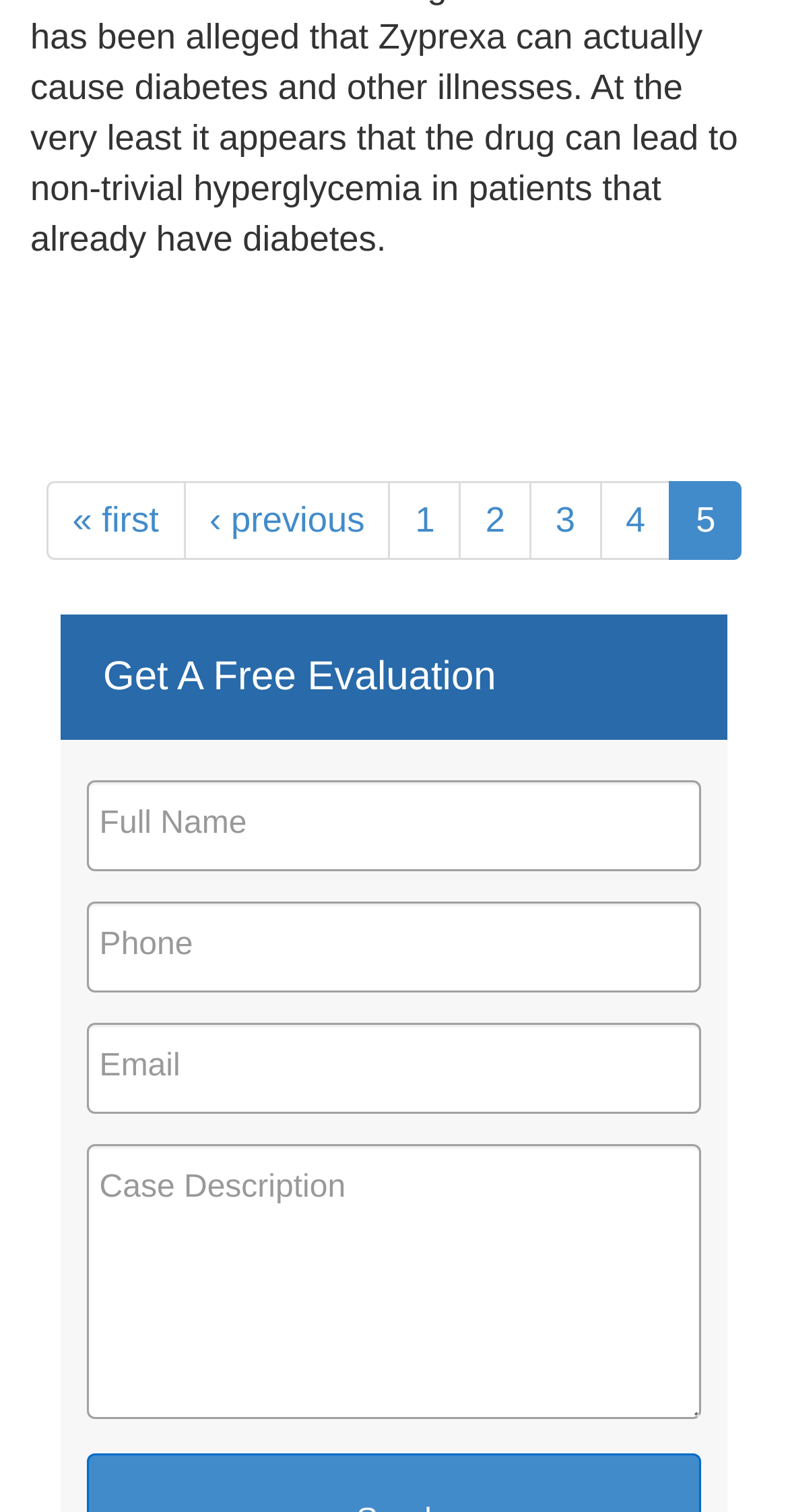Bounding box coordinates are specified in the format (top-left x, top-left y, bottom-right x, bottom-right y). All values are floating point numbers bounded between 0 and 1. Please provide the bounding box coordinate of the region this sentence describes: name="Mail" placeholder="Email" title="Email: _____@___.com"

[0.111, 0.676, 0.889, 0.736]